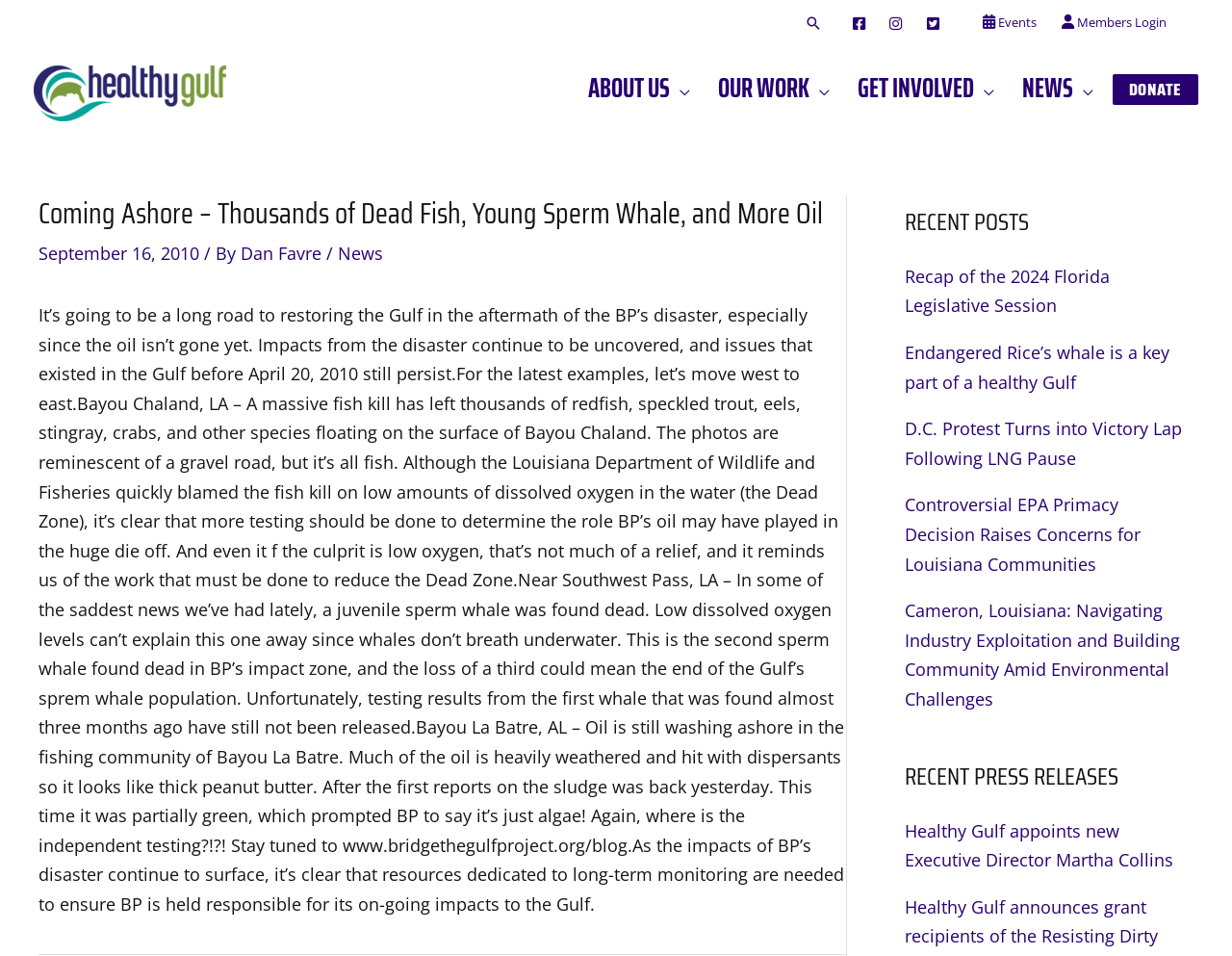Locate the bounding box coordinates of the clickable region necessary to complete the following instruction: "Learn more about the author Dan Favre". Provide the coordinates in the format of four float numbers between 0 and 1, i.e., [left, top, right, bottom].

[0.195, 0.253, 0.265, 0.277]